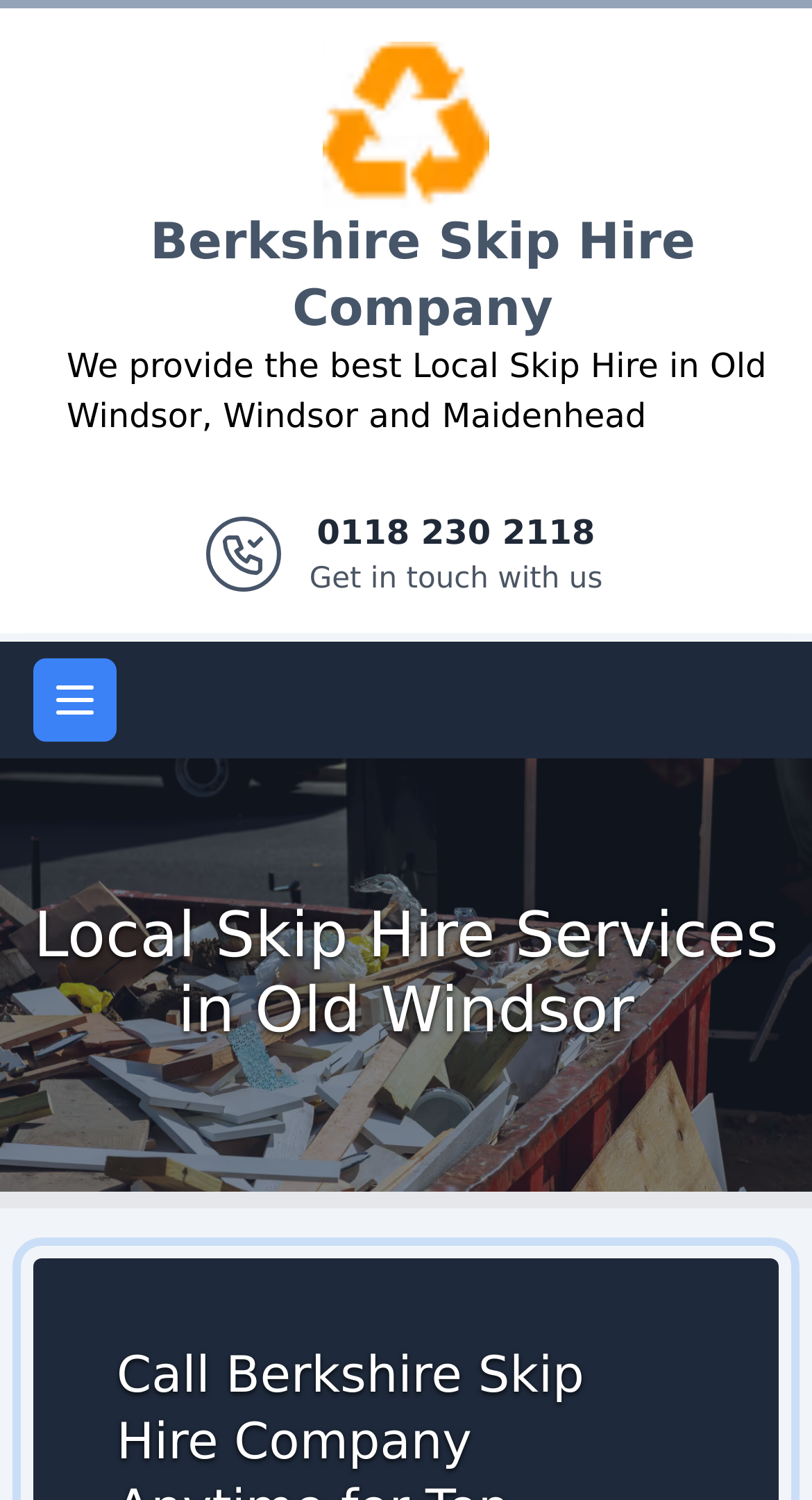What is the company's phone number? Based on the image, give a response in one word or a short phrase.

0118 230 2118